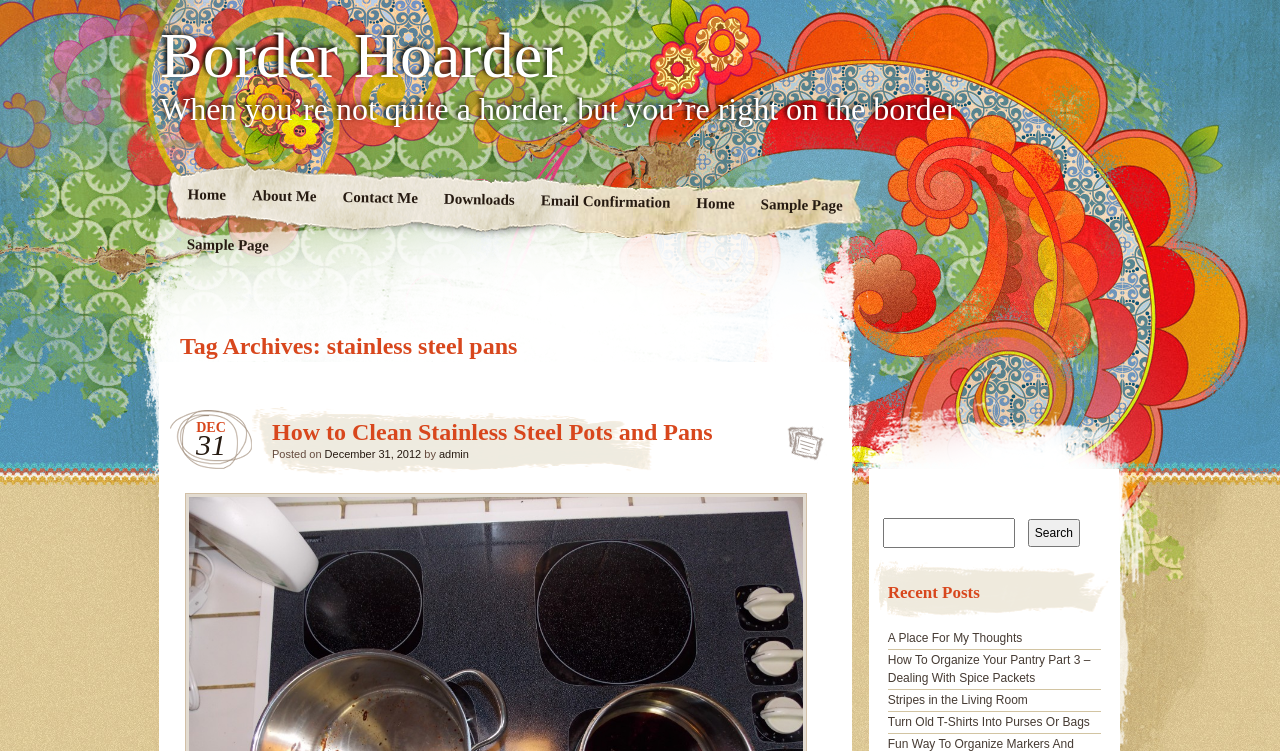Please identify the bounding box coordinates of the clickable element to fulfill the following instruction: "search for something". The coordinates should be four float numbers between 0 and 1, i.e., [left, top, right, bottom].

[0.69, 0.69, 0.793, 0.73]